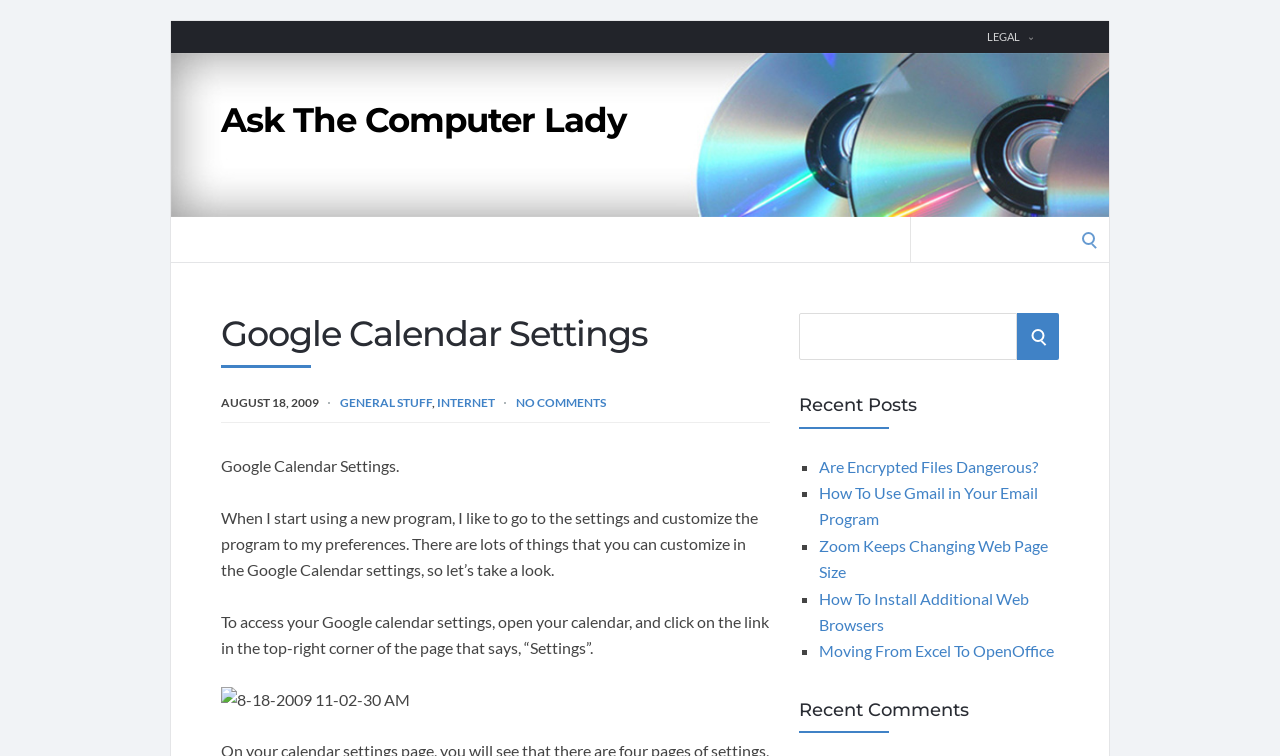What is the blog name?
Answer the question with a single word or phrase by looking at the picture.

My Computer Lady Blog